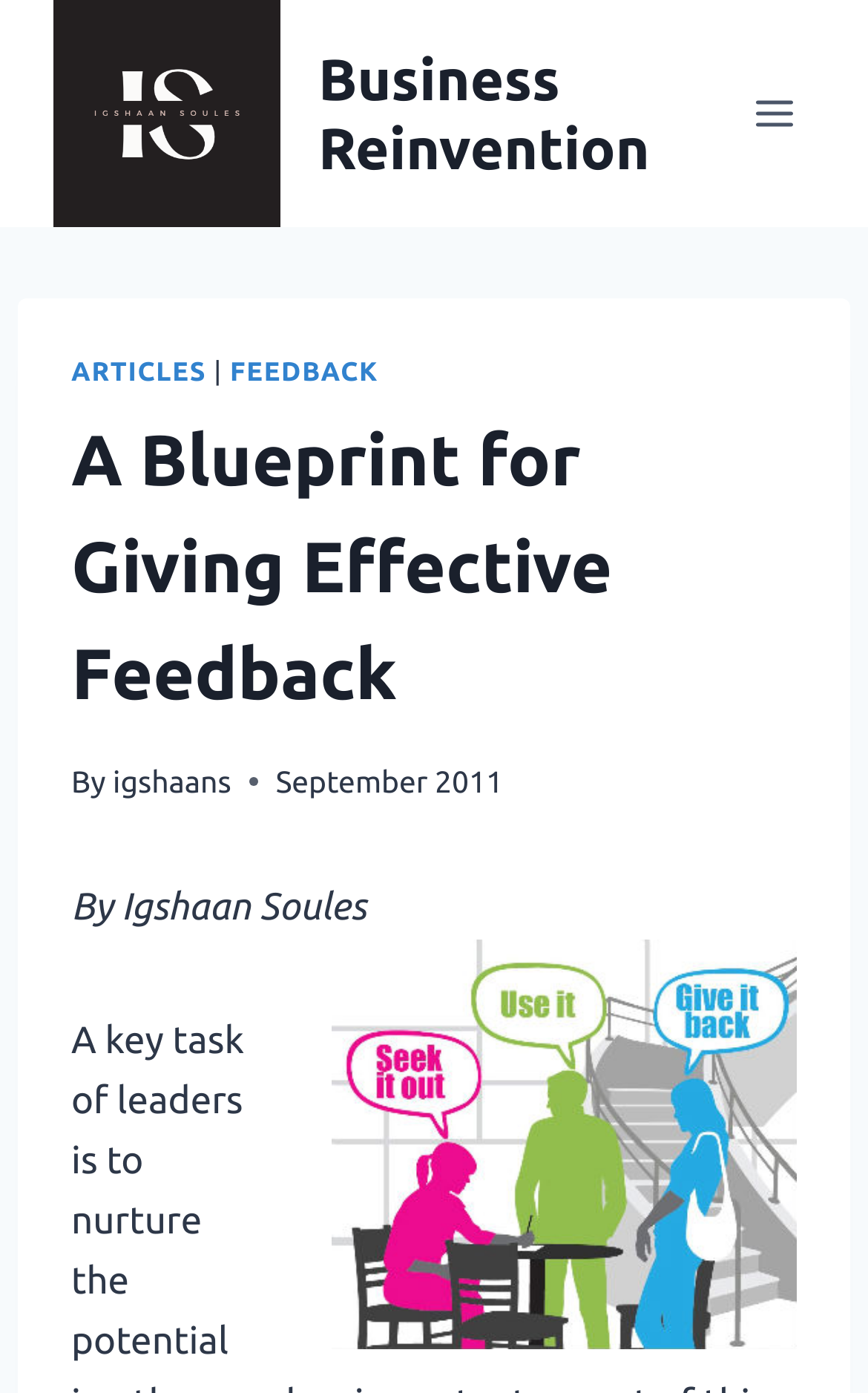What is the purpose of the button on the top-right?
Look at the image and answer with only one word or phrase.

Open menu